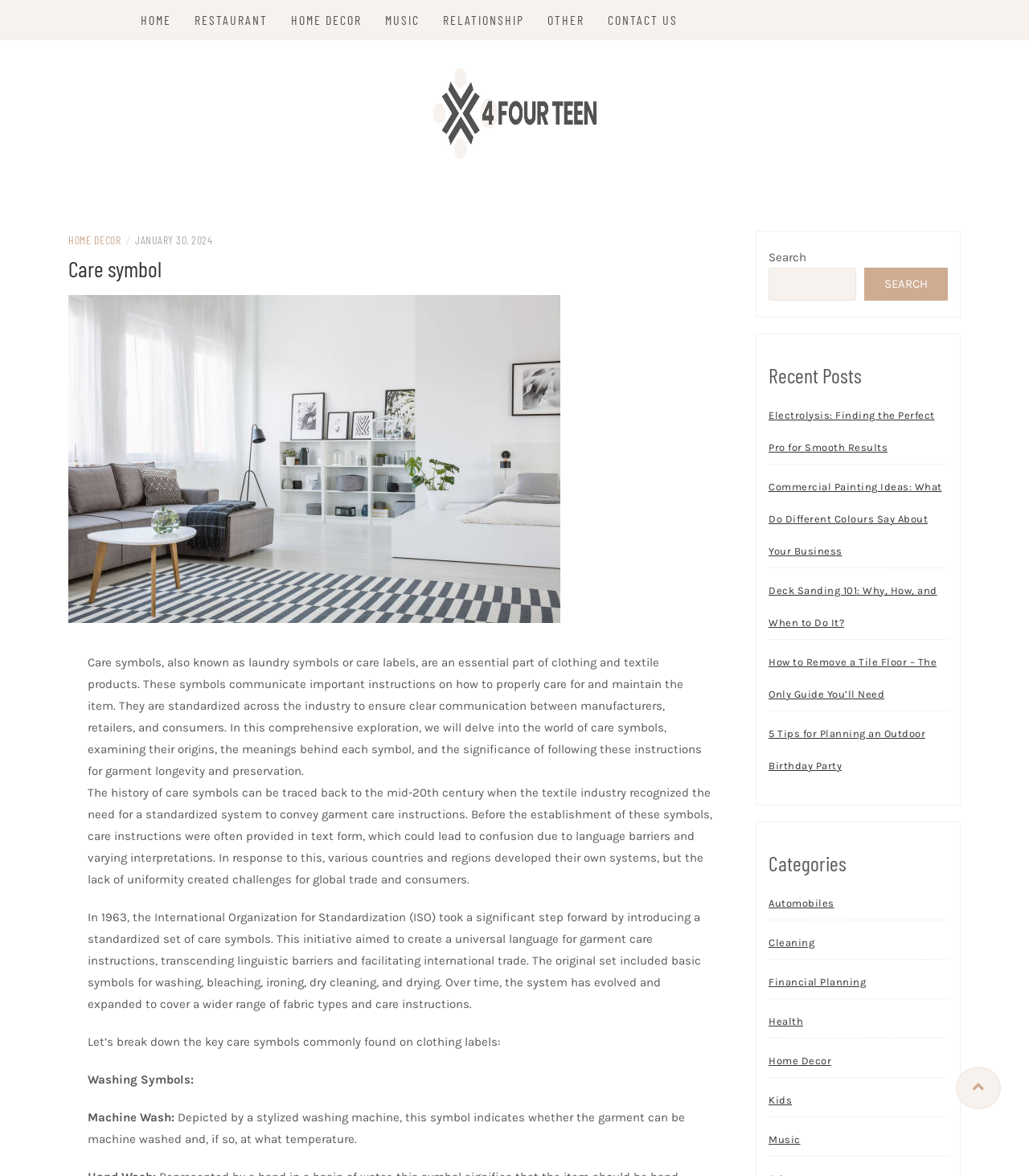What is the category of the article 'Electrolysis: Finding the Perfect Pro for Smooth Results'?
Examine the image closely and answer the question with as much detail as possible.

Although the article title is listed under 'Recent Posts', its category is not explicitly specified. However, based on the title, it may relate to a category like 'Health' or 'Beauty'.